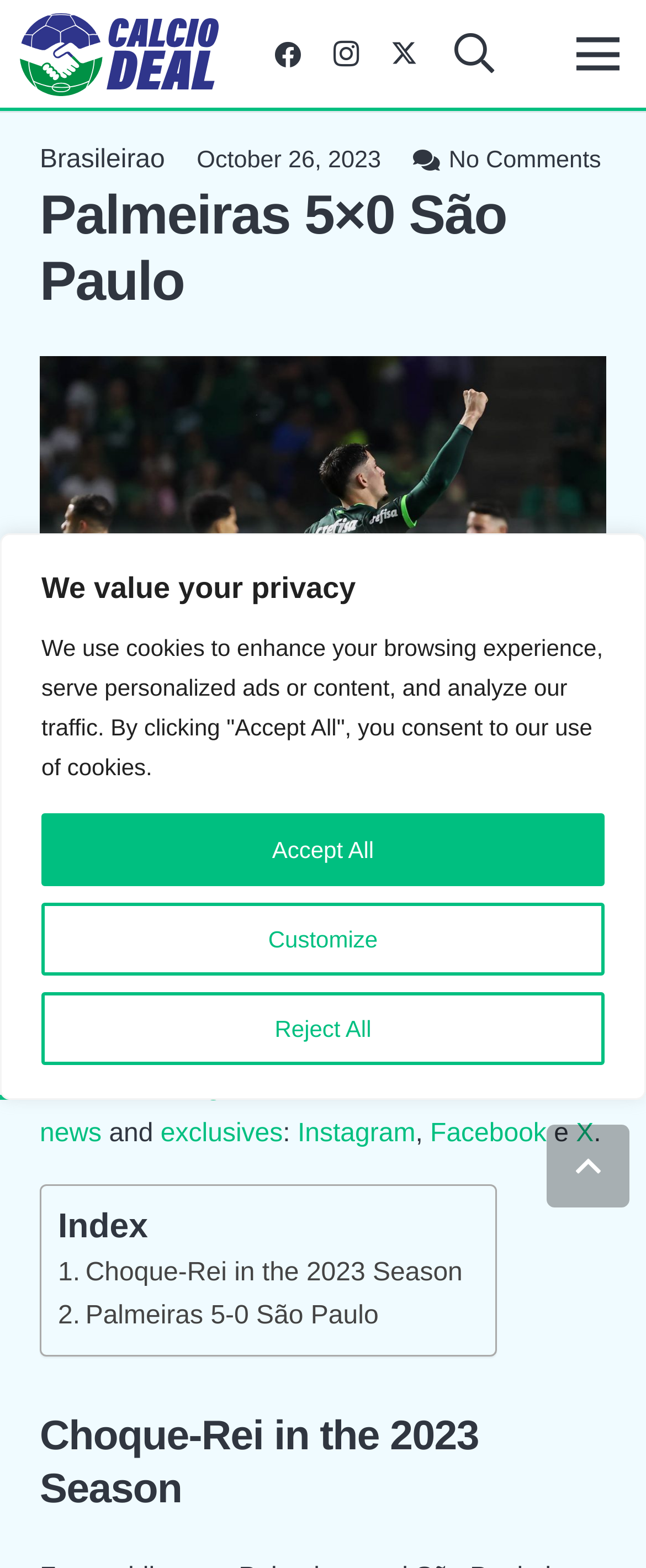Can you specify the bounding box coordinates of the area that needs to be clicked to fulfill the following instruction: "Visit Facebook page"?

[0.404, 0.017, 0.486, 0.051]